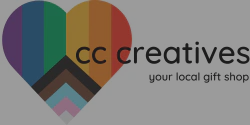Provide a comprehensive description of the image.

The image showcases the logo for "cc creatives," a local gift shop. It features a heart shape composed of vibrant, multicolored stripes symbolizing diversity and creativity. The heart's design incorporates shades of green, purple, yellow, and red, along with a series of triangular shapes at the base that add depth to the logo. Below the heart, the text "cc creatives" is displayed in a modern, bold font, emphasizing a contemporary brand identity. The tagline "your local gift shop" is positioned underneath in a smaller font, reinforcing the shop’s community-oriented nature. The overall aesthetic conveys warmth and approachability, inviting customers to explore personalized and locally crafted gifts.